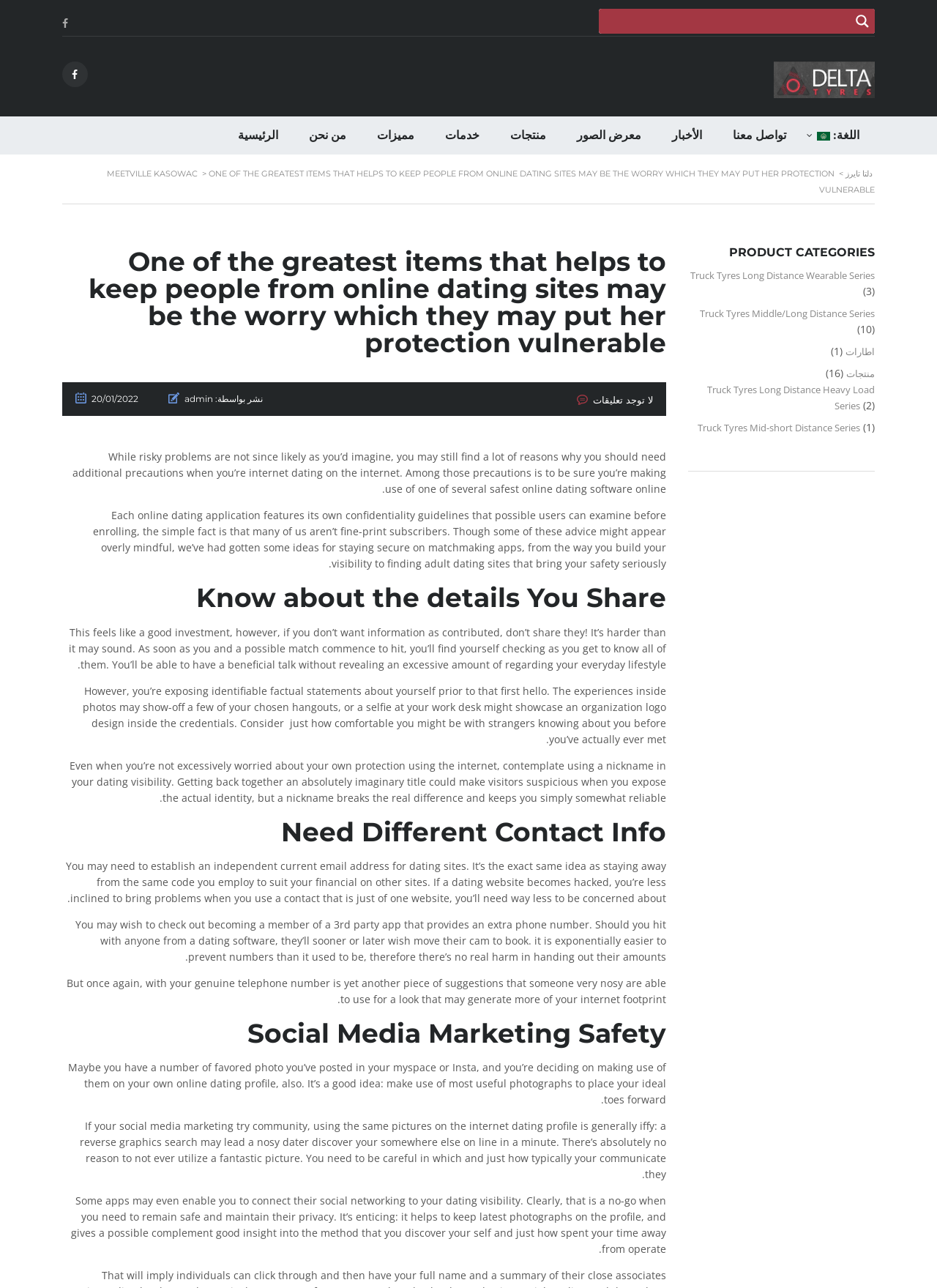Give a detailed account of the webpage.

This webpage appears to be a blog post or article discussing online dating safety. At the top of the page, there is a search form and a logo image. Below the search form, there are several navigation links, including "الرئيسية" (Home), "من نحن" (About Us), "مميزات" (Features), and others.

The main content of the page is divided into sections, each with a heading. The first section has a heading "One of the greatest items that helps to keep people from online dating sites may be the worry which they may put her protection vulnerable" and discusses the importance of taking precautions when online dating.

Below this section, there is a date "20/01/2022" and a statement "نشر بواسطة: admin" (Published by: admin). The next section has a heading "Know about the details You Share" and provides tips on how to stay safe while online dating, such as not sharing too much personal information and using a nickname instead of a real name.

The following sections have headings "Need Different Contact Info" and "Social Media Marketing Safety", and provide advice on how to protect one's online identity and privacy while using online dating platforms.

On the right side of the page, there is a complementary section with a heading "PRODUCT CATEGORIES" and lists several product categories, including "Truck Tyres Long Distance Wearable Series", "Truck Tyres Middle/Long Distance Series", and others, each with a number of items in parentheses.

Throughout the page, there are several images, including a logo image at the top and a few icons and graphics scattered throughout the content.